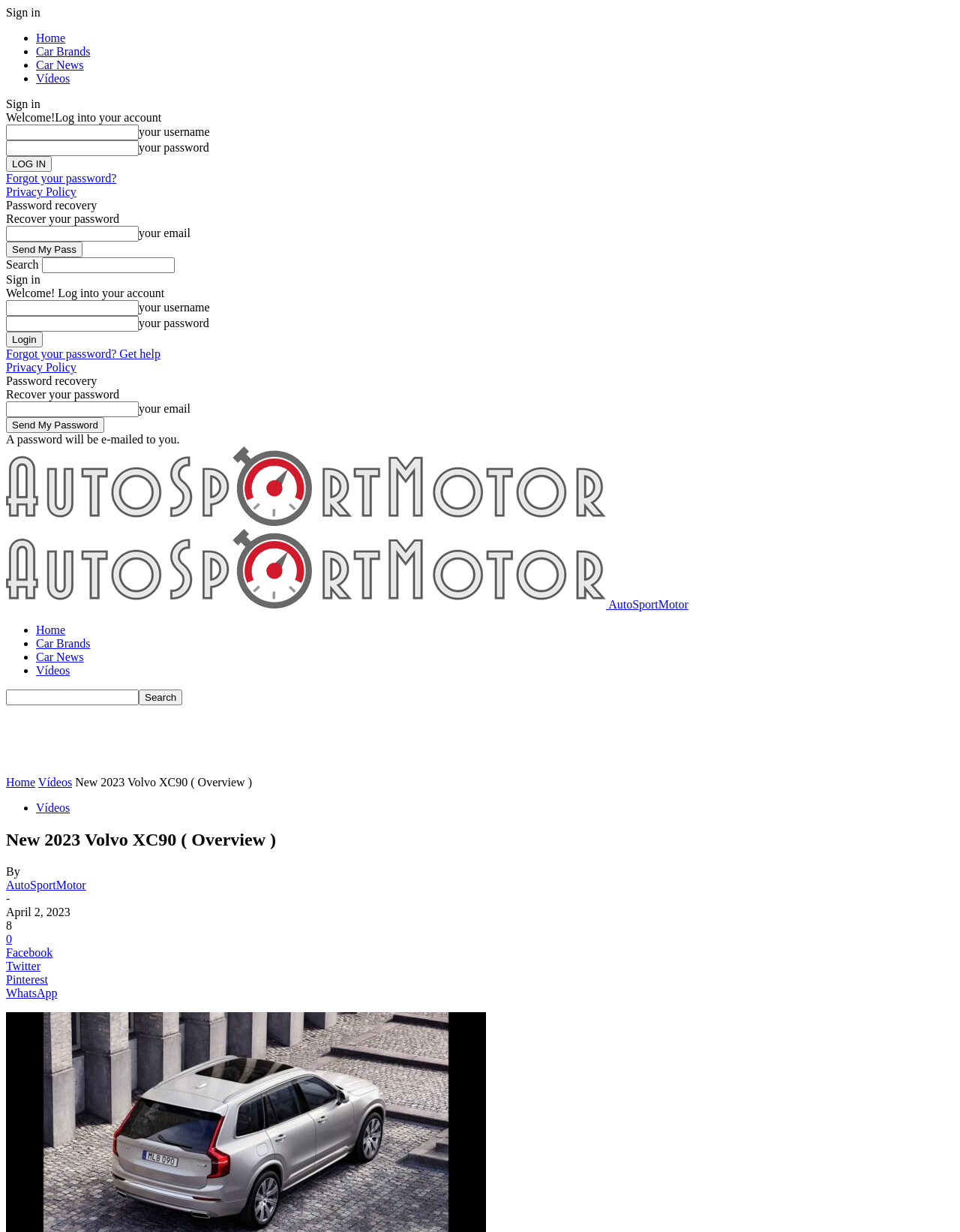Given the description of the UI element: "Car News", predict the bounding box coordinates in the form of [left, top, right, bottom], with each value being a float between 0 and 1.

[0.038, 0.528, 0.087, 0.538]